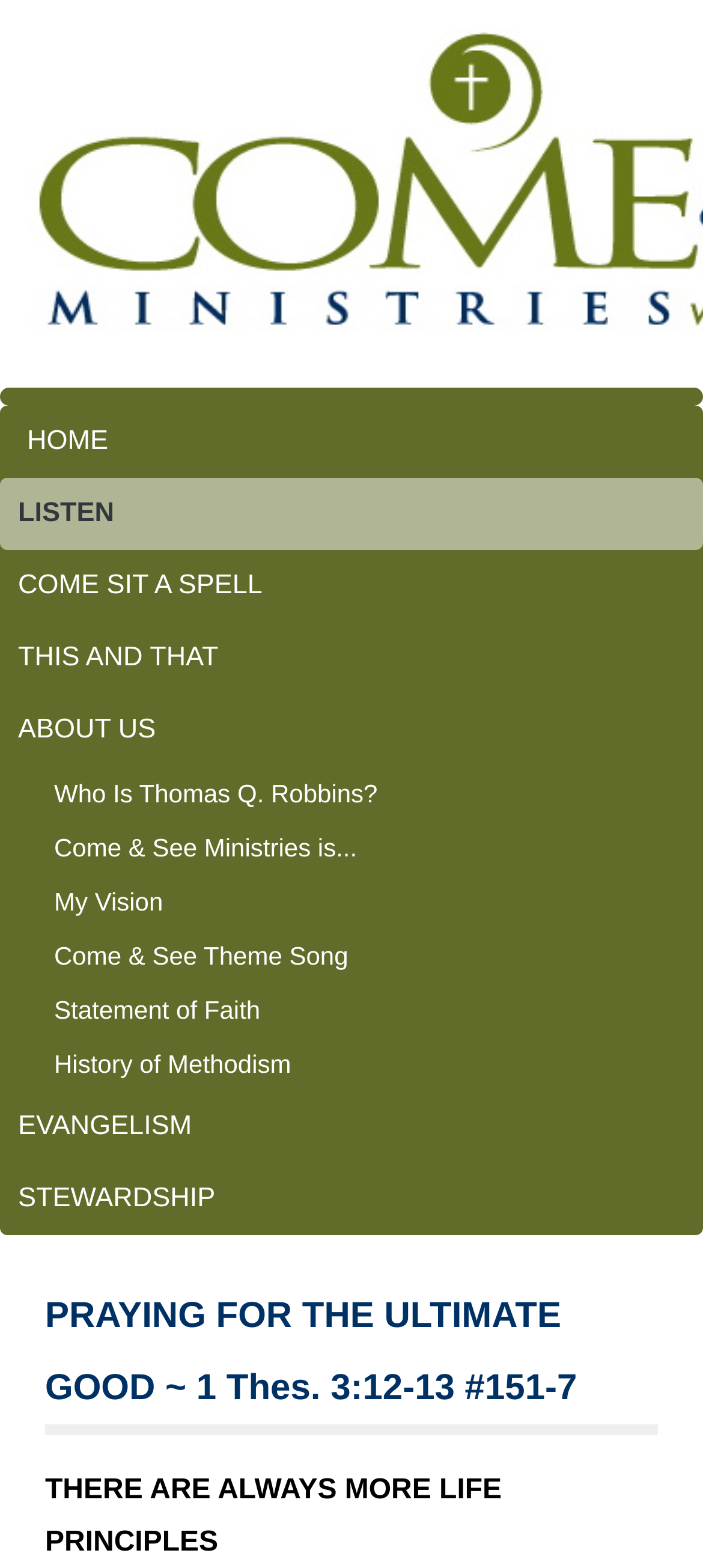Using the image as a reference, answer the following question in as much detail as possible:
What is the vision of Thomas Q. Robbins?

The link 'My Vision' is present on the webpage, and it is related to Thomas Q. Robbins, as indicated by the link 'Who Is Thomas Q. Robbins?' which suggests that 'My Vision' is the vision of Thomas Q. Robbins.